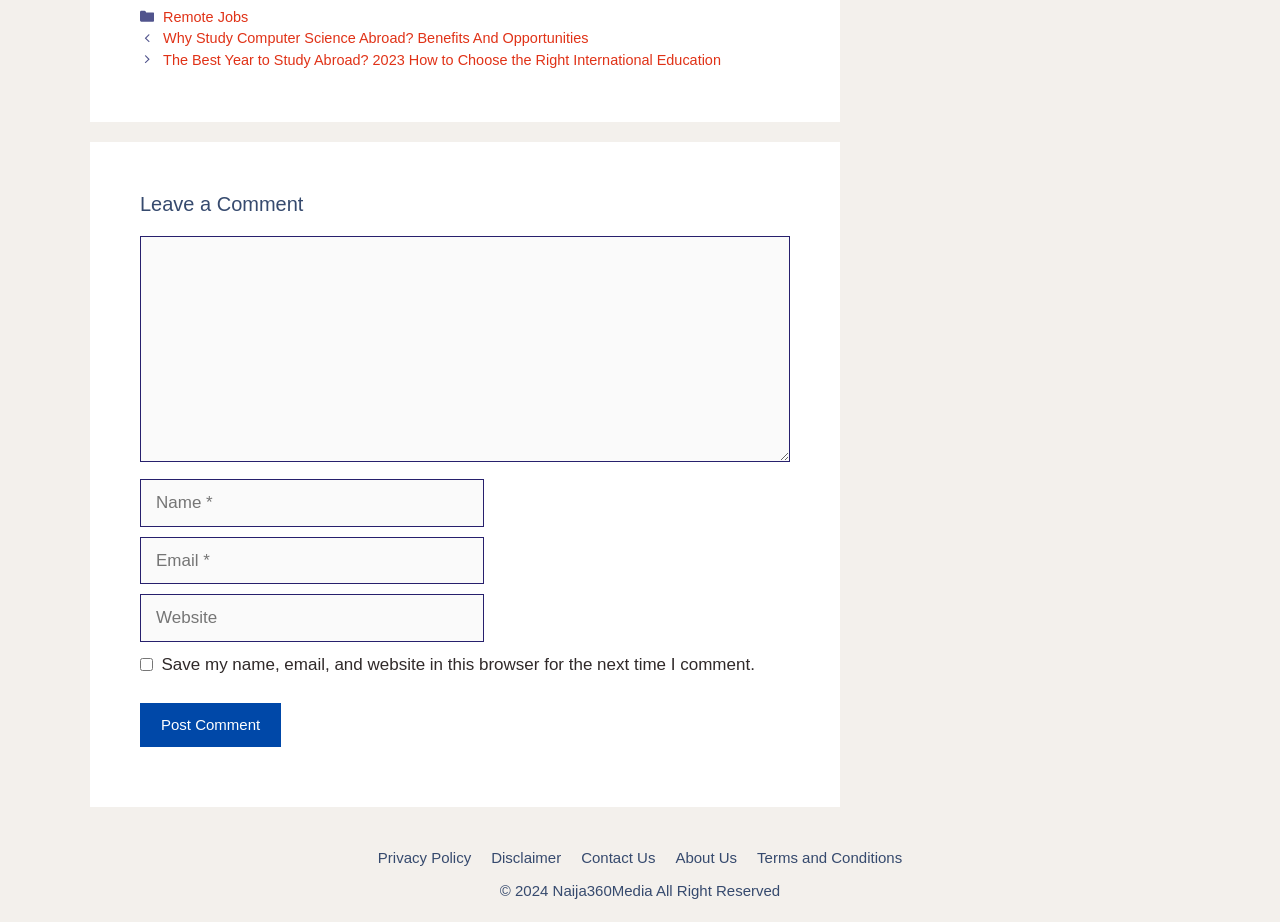Please find the bounding box coordinates of the section that needs to be clicked to achieve this instruction: "View Discussao-br Archives".

None